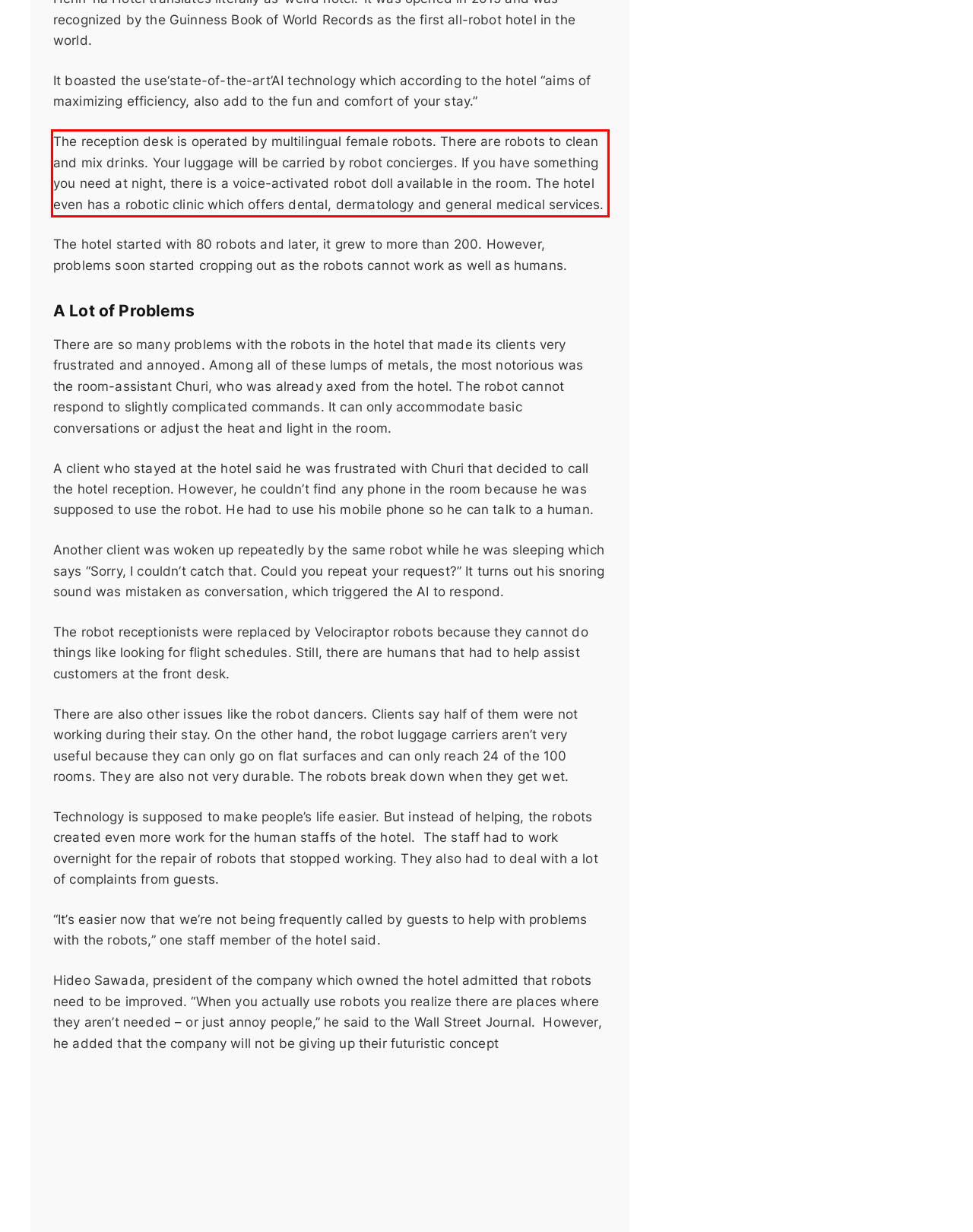Please look at the webpage screenshot and extract the text enclosed by the red bounding box.

The reception desk is operated by multilingual female robots. There are robots to clean and mix drinks. Your luggage will be carried by robot concierges. If you have something you need at night, there is a voice-activated robot doll available in the room. The hotel even has a robotic clinic which offers dental, dermatology and general medical services.